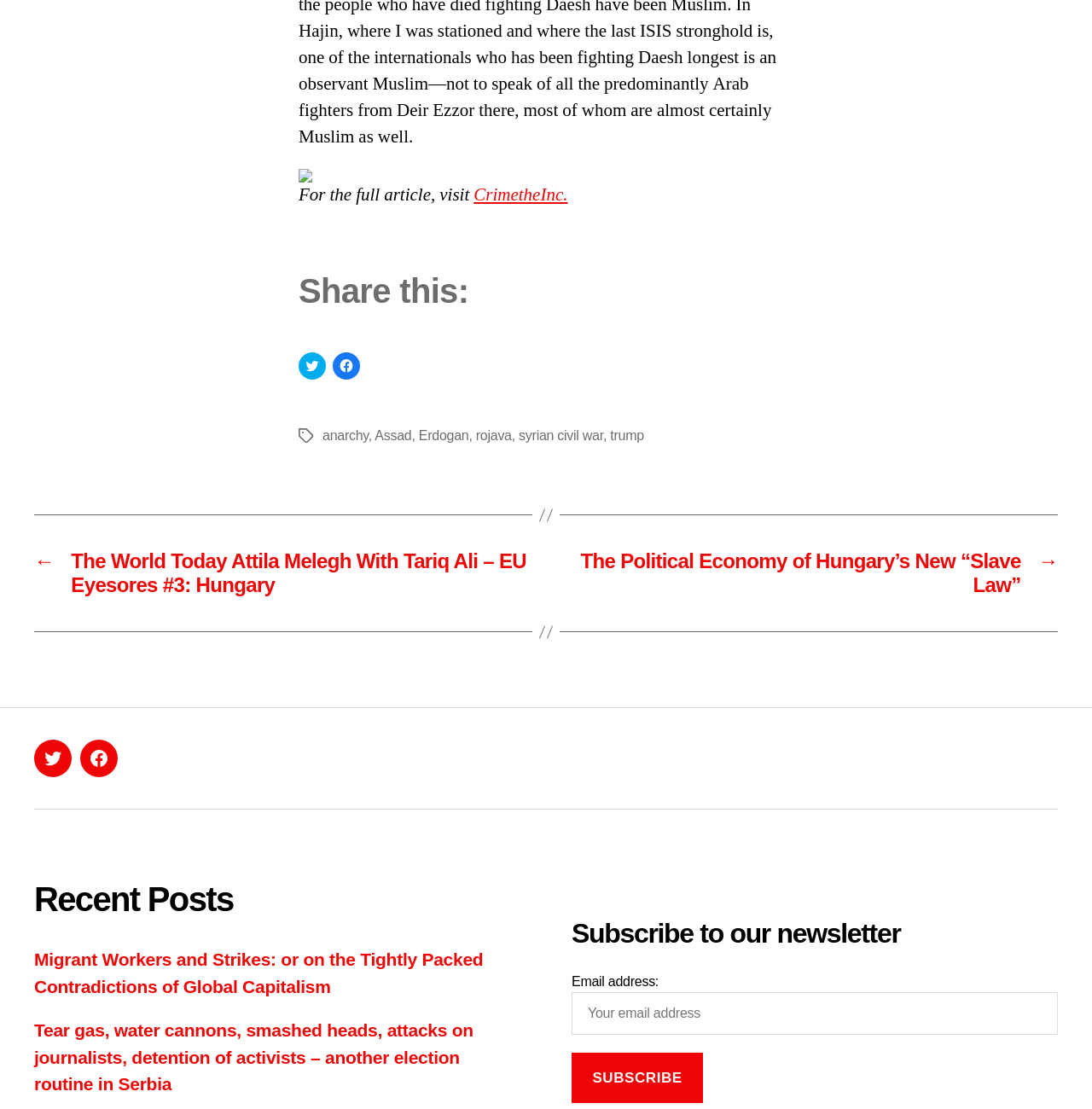Pinpoint the bounding box coordinates of the area that should be clicked to complete the following instruction: "Read the recent post about Migrant Workers and Strikes". The coordinates must be given as four float numbers between 0 and 1, i.e., [left, top, right, bottom].

[0.031, 0.858, 0.442, 0.9]